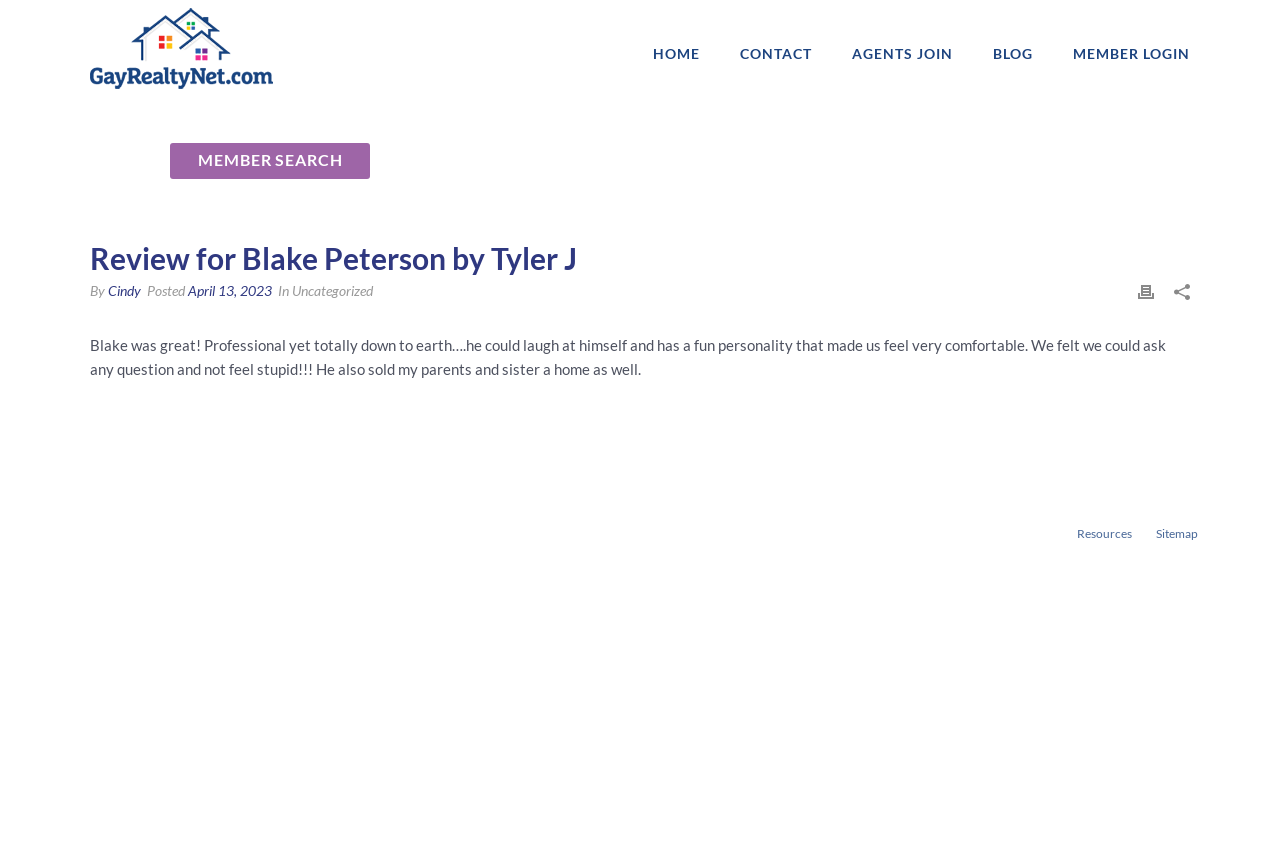What is the profession of Blake Peterson?
Give a comprehensive and detailed explanation for the question.

Based on the context of the webpage, which is a directory for gay and lesbian realtors, it can be inferred that Blake Peterson is a realtor.